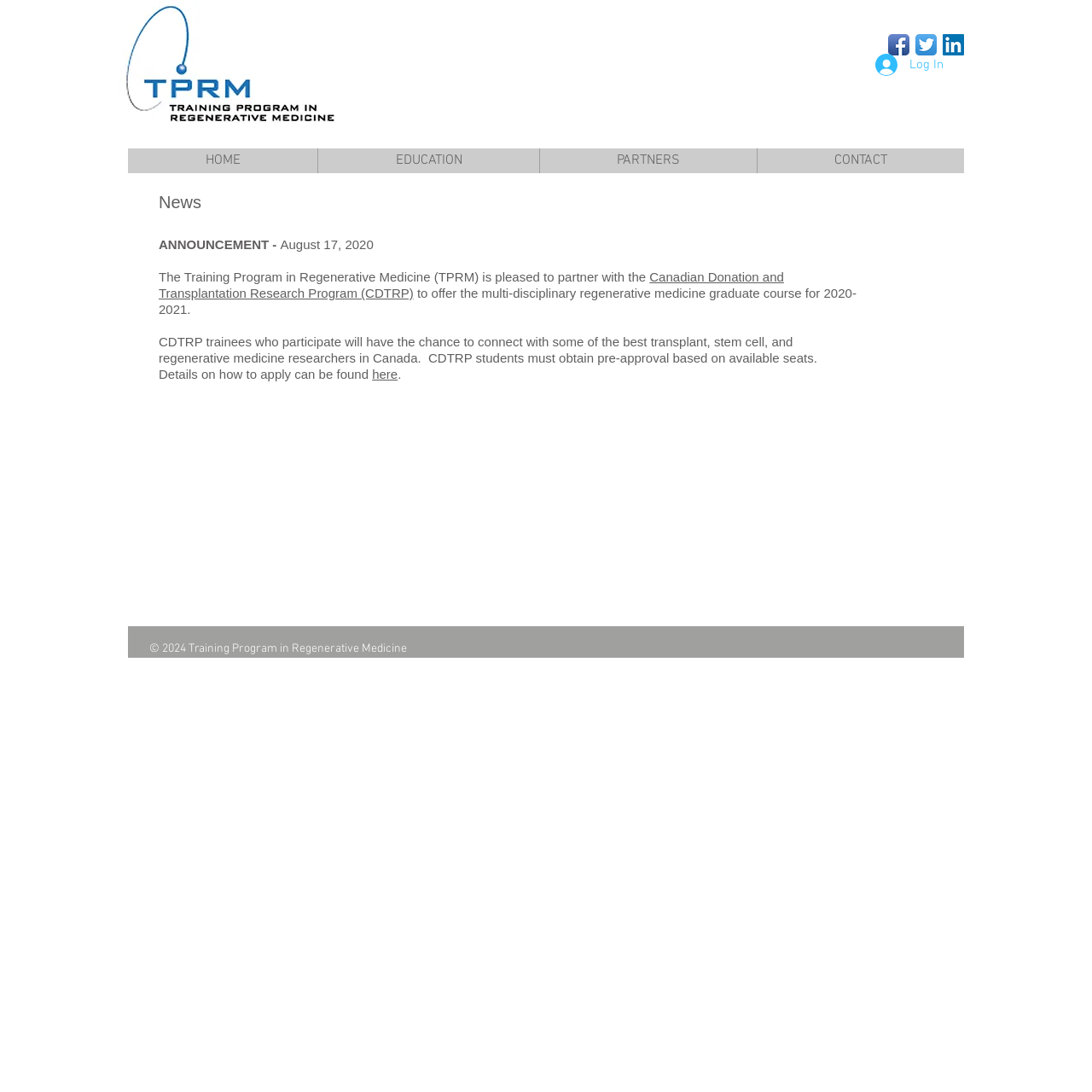Provide the bounding box coordinates of the section that needs to be clicked to accomplish the following instruction: "Go to HOME."

[0.117, 0.136, 0.291, 0.159]